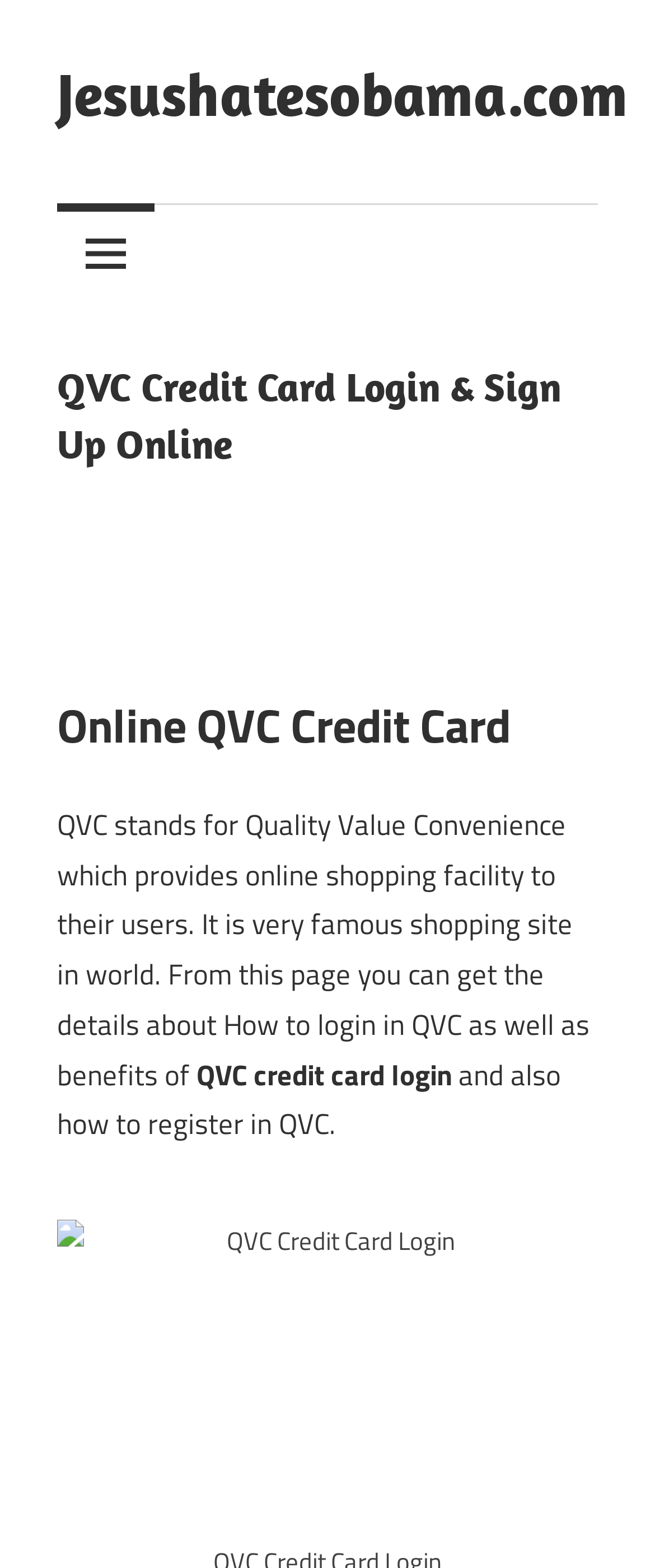Describe the webpage in detail, including text, images, and layout.

The webpage is about QVC Credit Card Login and Sign Up Online. At the top left corner, there is a "Skip to content" link. Next to it, there is a link to "Jesushatesobama.com" which spans almost the entire width of the page. Below these links, there is a static text "Jesus Hates Obama" on the left side. 

On the same horizontal level, there is a button with no text, which controls the primary menu. When expanded, the primary menu displays a header with the title "QVC Credit Card Login & Sign Up Online". Below the title, there is an advertisement iframe. 

Further down, there is a heading "Online QVC Credit Card" followed by a paragraph of text that explains what QVC is and its online shopping facility. The text also mentions that the page provides details on how to log in to QVC and its benefits. 

Below this paragraph, there are two lines of static text, one on the left side and one on the right side, which mention "QVC credit card login" and "how to register in QVC", respectively. At the bottom of the page, there is an image with the caption "QVC Credit Card Login".